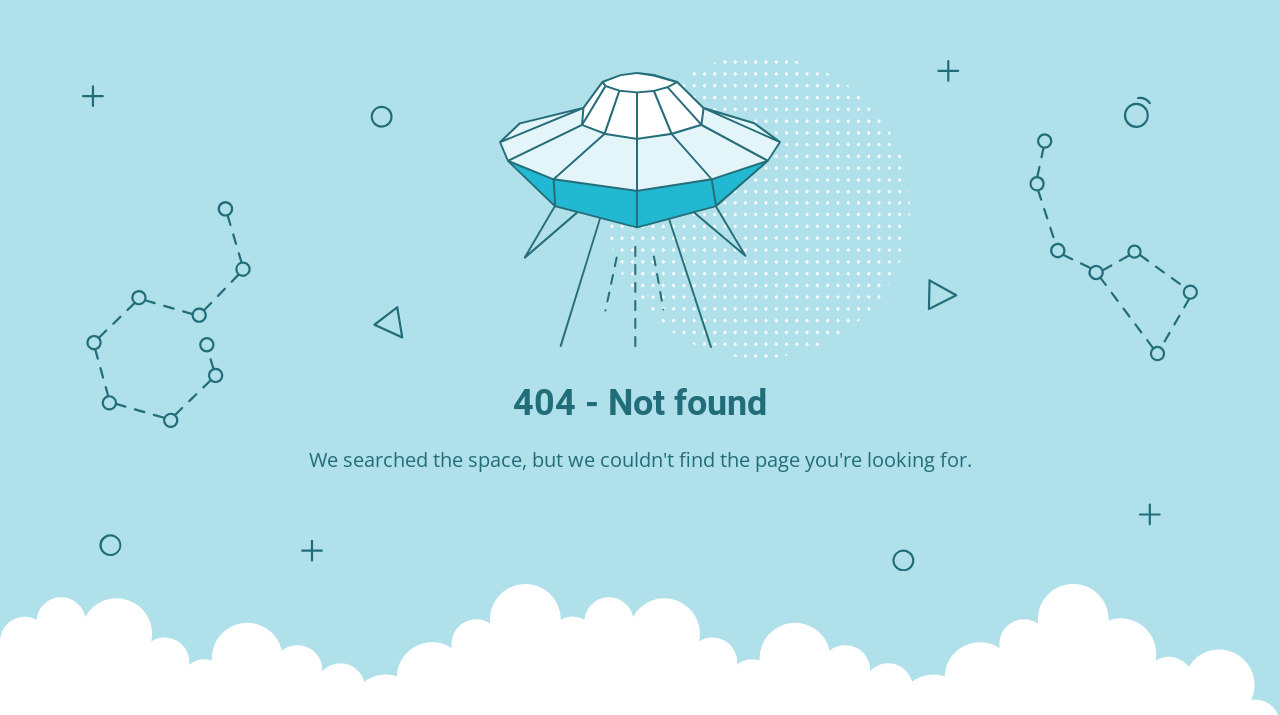Identify the main title of the webpage and generate its text content.

404 - Not found